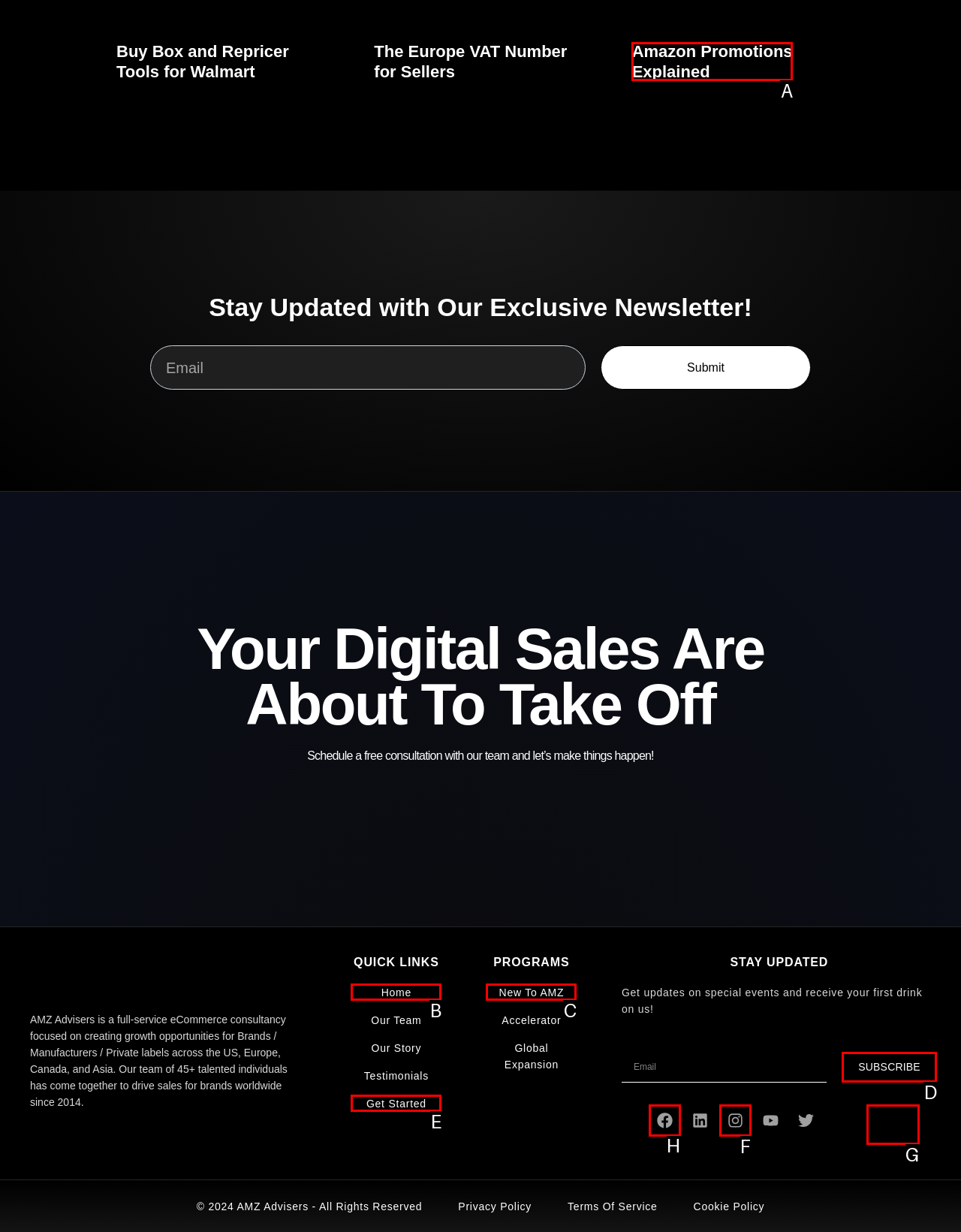Determine which HTML element should be clicked to carry out the following task: Follow on Facebook Respond with the letter of the appropriate option.

H